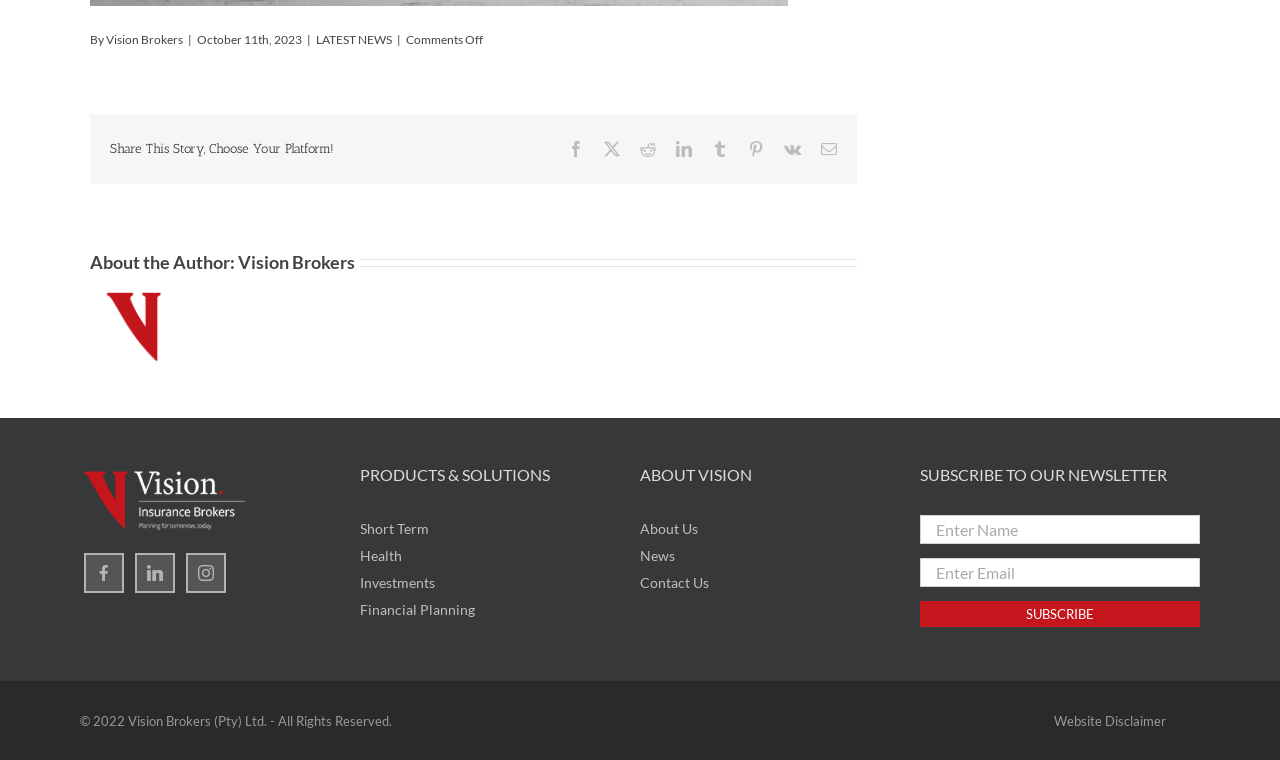Identify and provide the bounding box for the element described by: "Vision Brokers".

[0.083, 0.042, 0.143, 0.061]